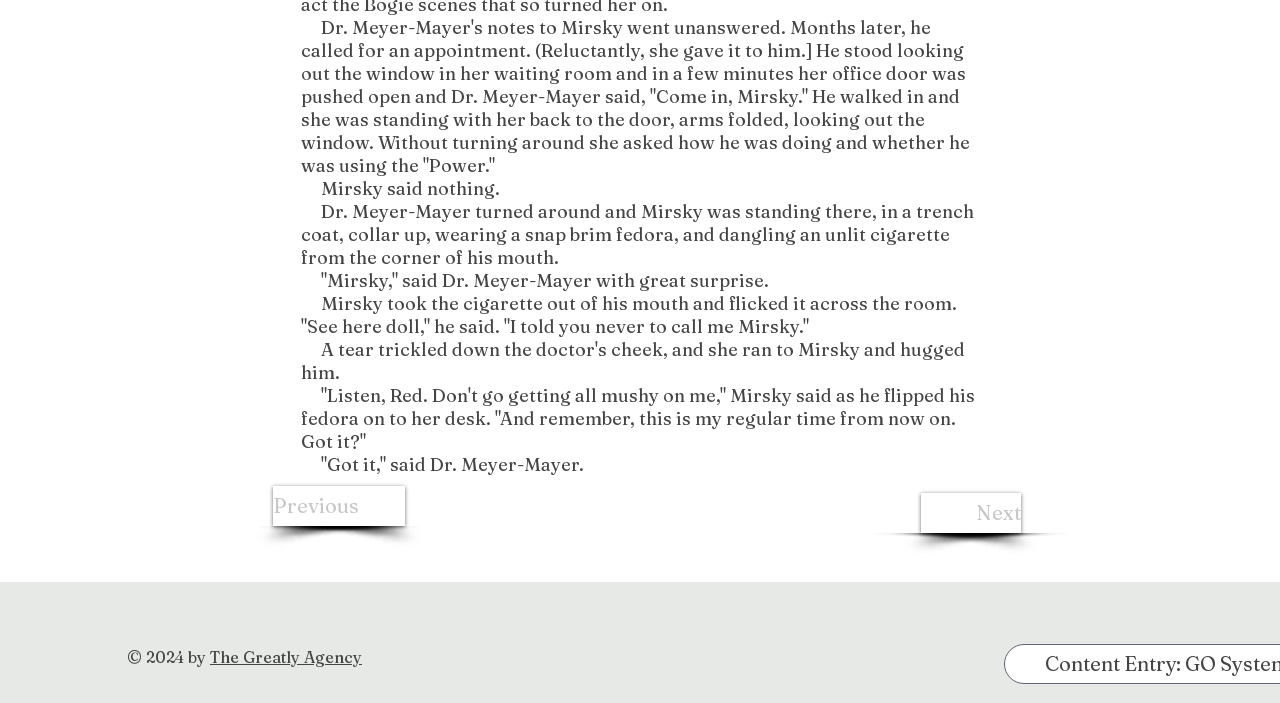Can you give a comprehensive explanation to the question given the content of the image?
What is Dr. Meyer-Mayer's occupation?

Based on the context of the story, Dr. Meyer-Mayer is a doctor, likely a psychiatrist or psychologist, as she has a waiting room and is having a conversation with Mirsky, who appears to be her patient.